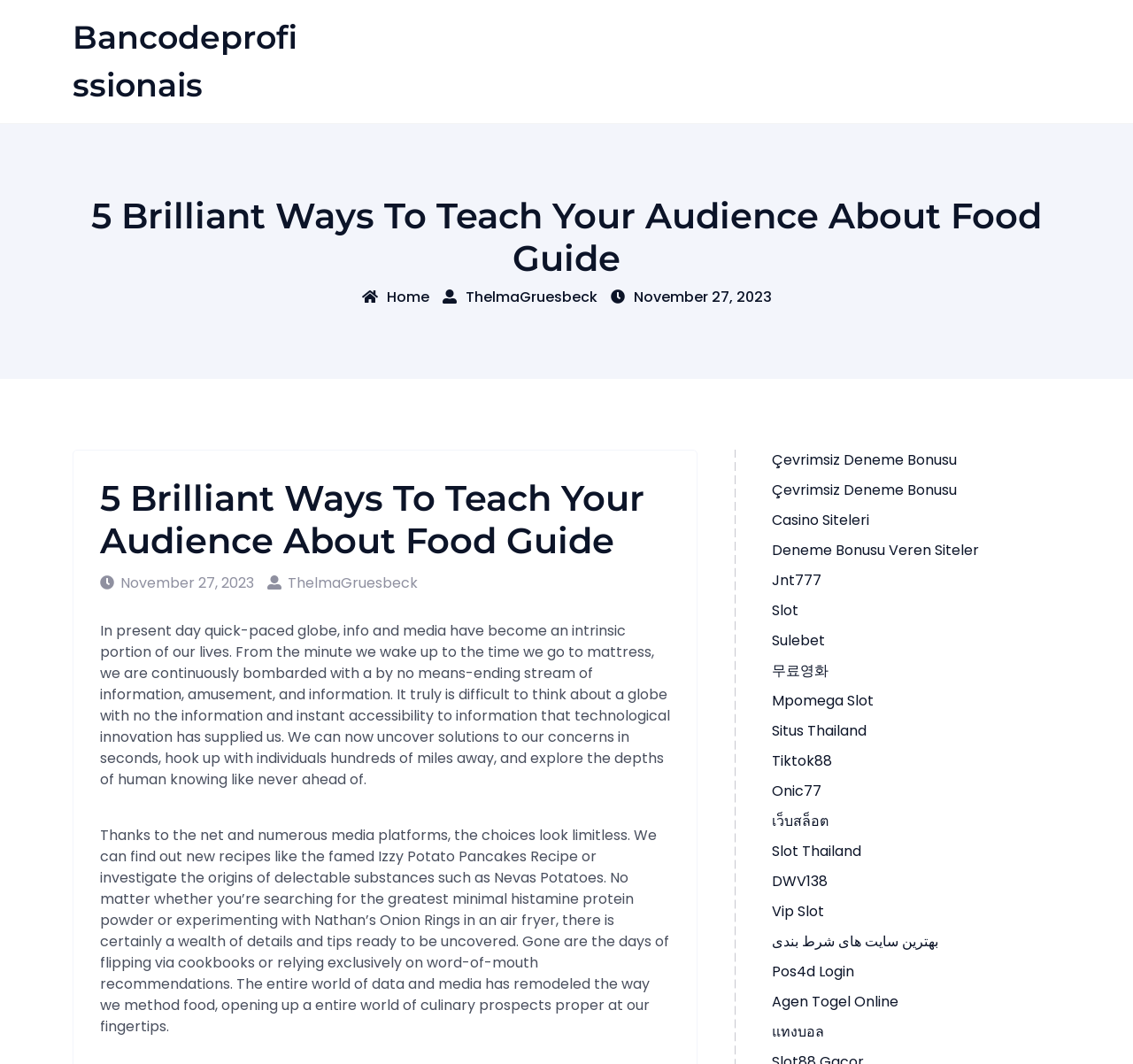What is the main topic of the article?
Using the visual information, answer the question in a single word or phrase.

Food and media